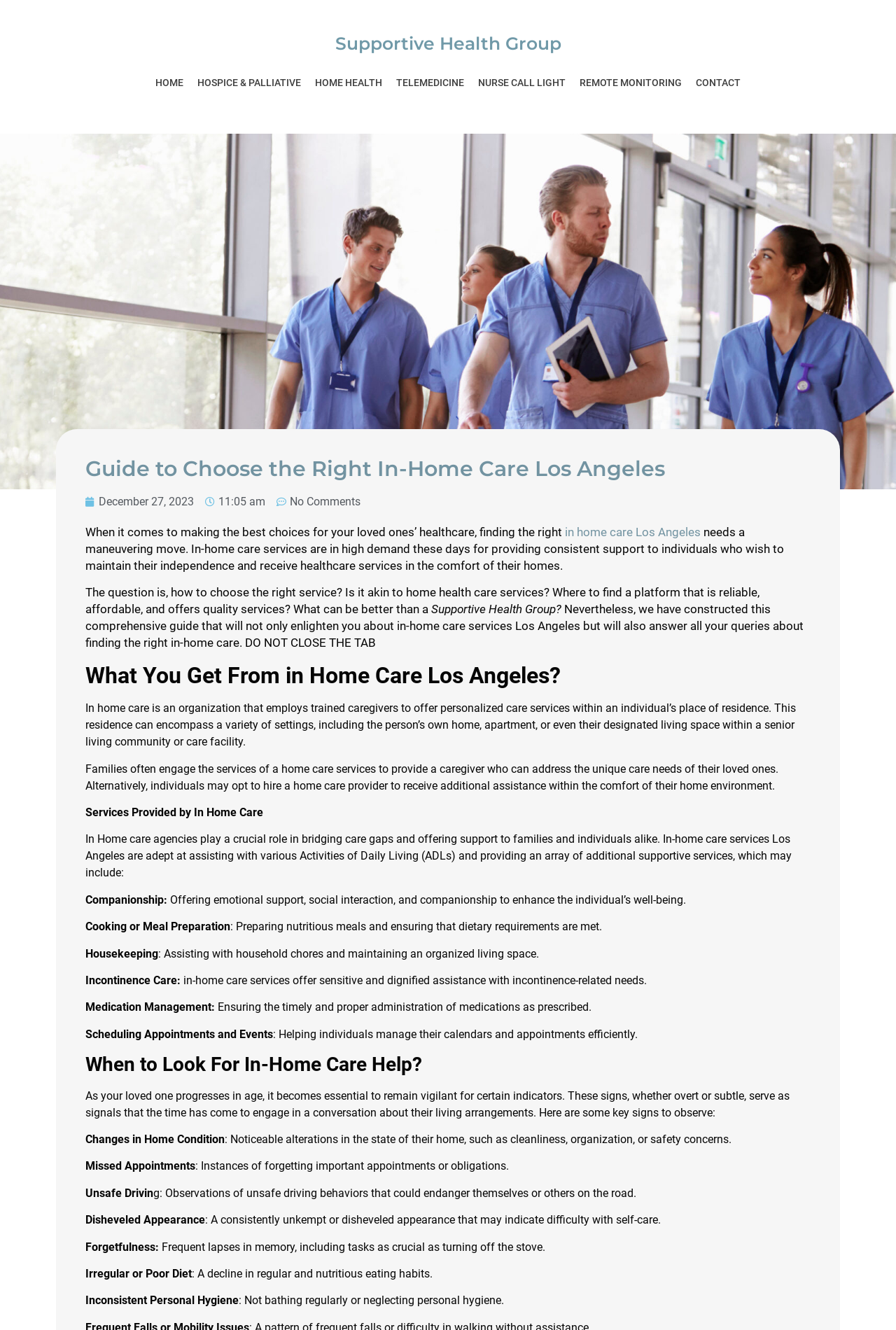What is the name of the health group?
Please respond to the question with a detailed and well-explained answer.

The name of the health group is mentioned in the heading 'Supportive Health Group' at the top of the webpage, which is also the title of the webpage.